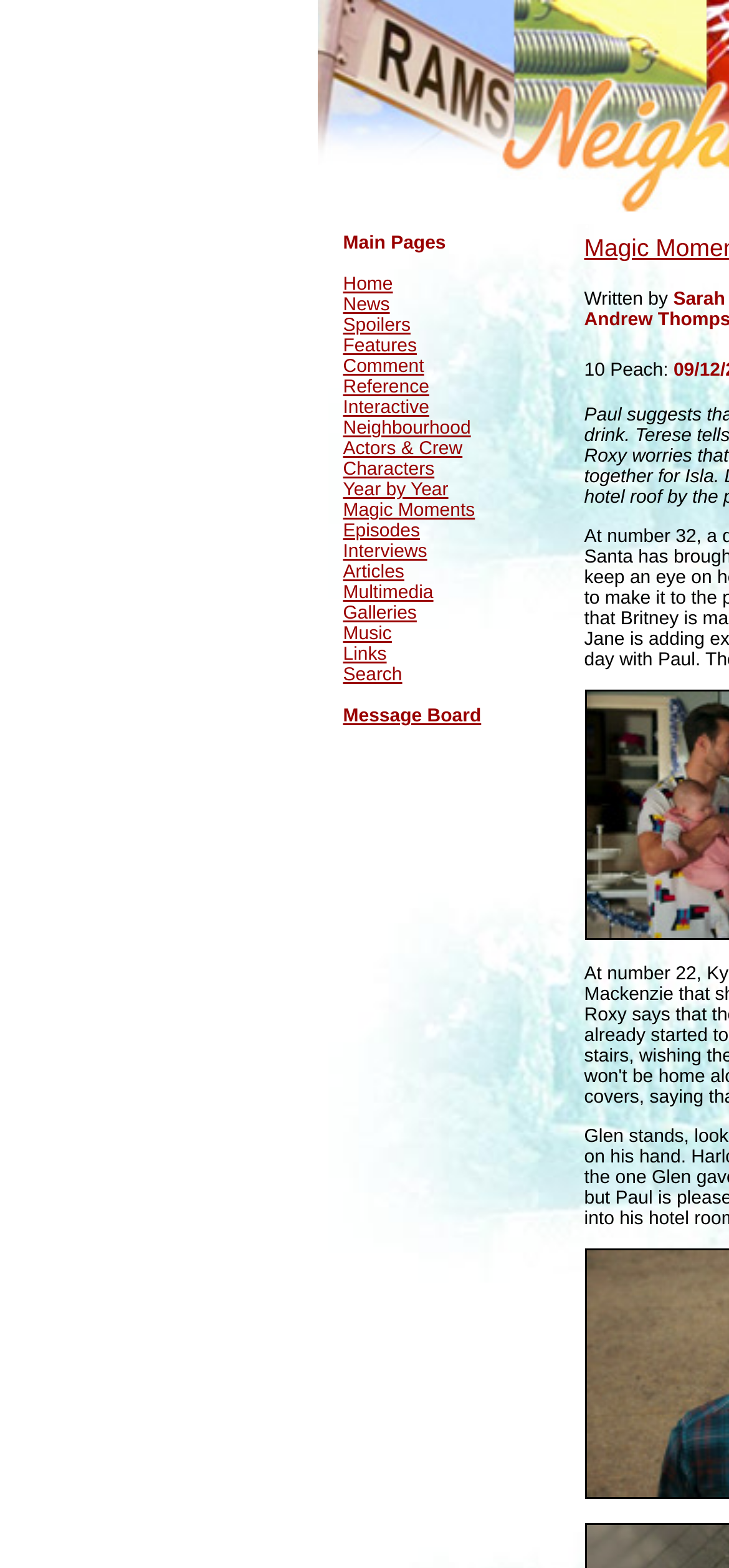Provide a one-word or one-phrase answer to the question:
How many links are in the main navigation menu?

20